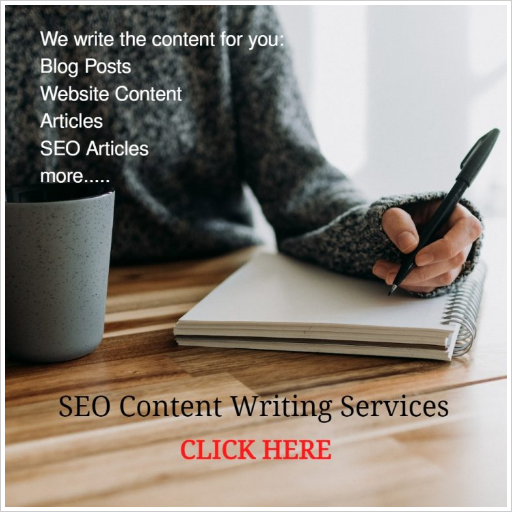What type of content is being promoted?
Please provide a single word or phrase as the answer based on the screenshot.

SEO content